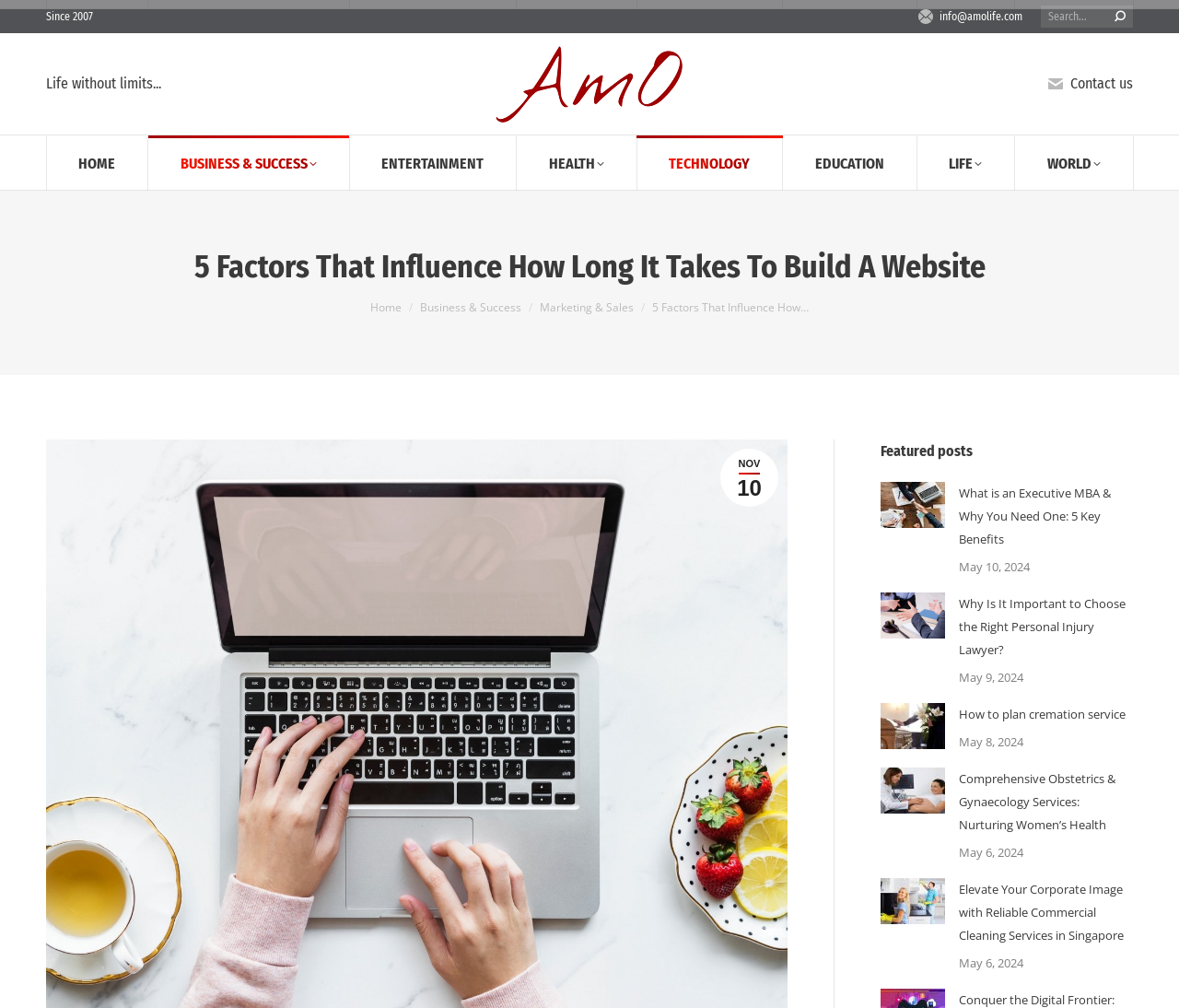Locate the bounding box coordinates of the item that should be clicked to fulfill the instruction: "Contact us".

[0.888, 0.074, 0.961, 0.092]